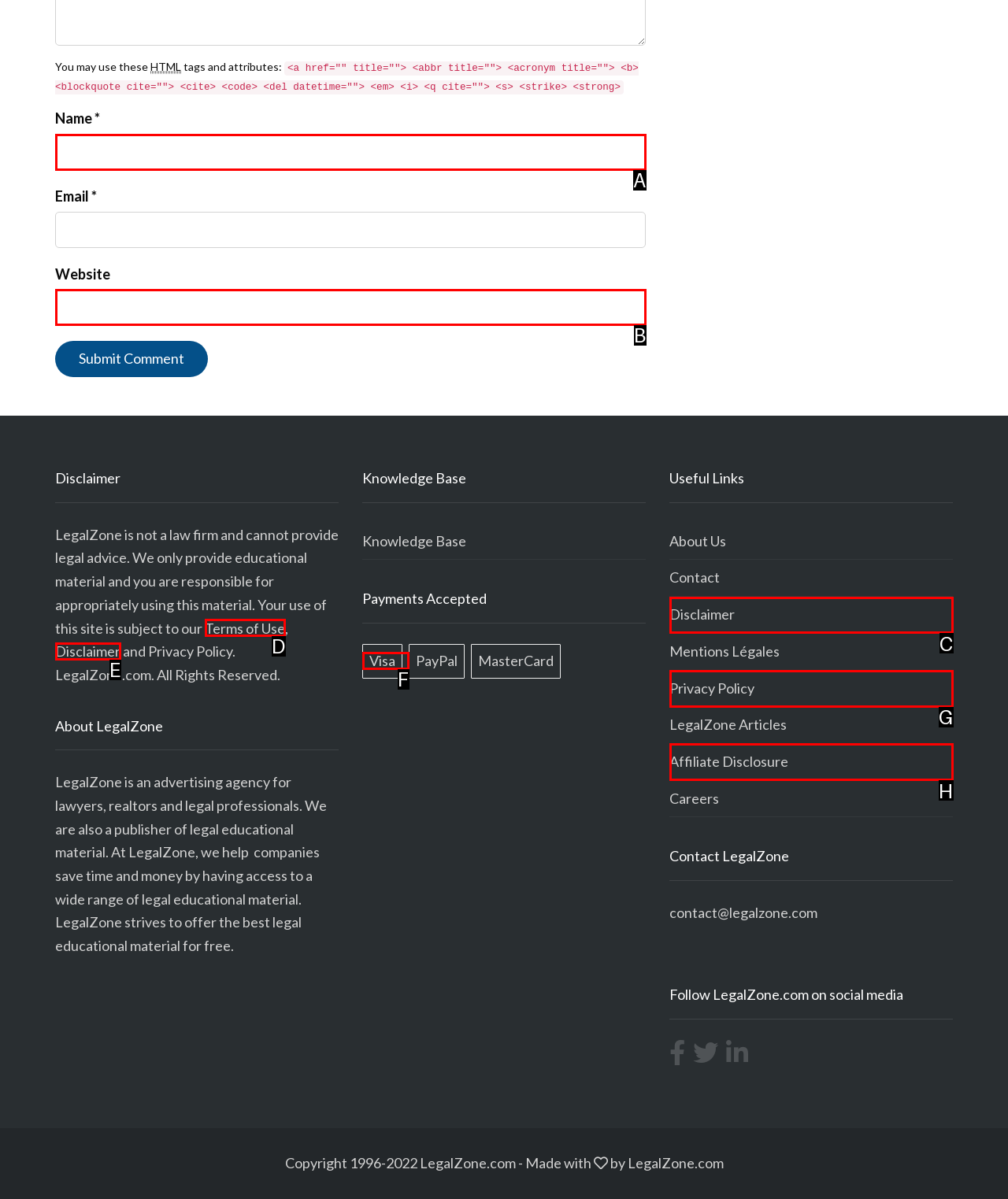Tell me the letter of the correct UI element to click for this instruction: Enter your name. Answer with the letter only.

A